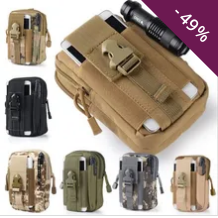Describe the image with as much detail as possible.

The image showcases a versatile cross-body bag, perfect for outdoor activities. Displayed in various colors, including black, green, and camouflage, the bag features a durable design with a secure strap for easy attachment. It includes multiple compartments, ideal for storing essentials like a smartphone and flashlight, which is prominently positioned on top. The bag is advertised with a striking "-49%" discount tag, indicating a significant reduction from its original price, making it an attractive option for budget-conscious adventurers.